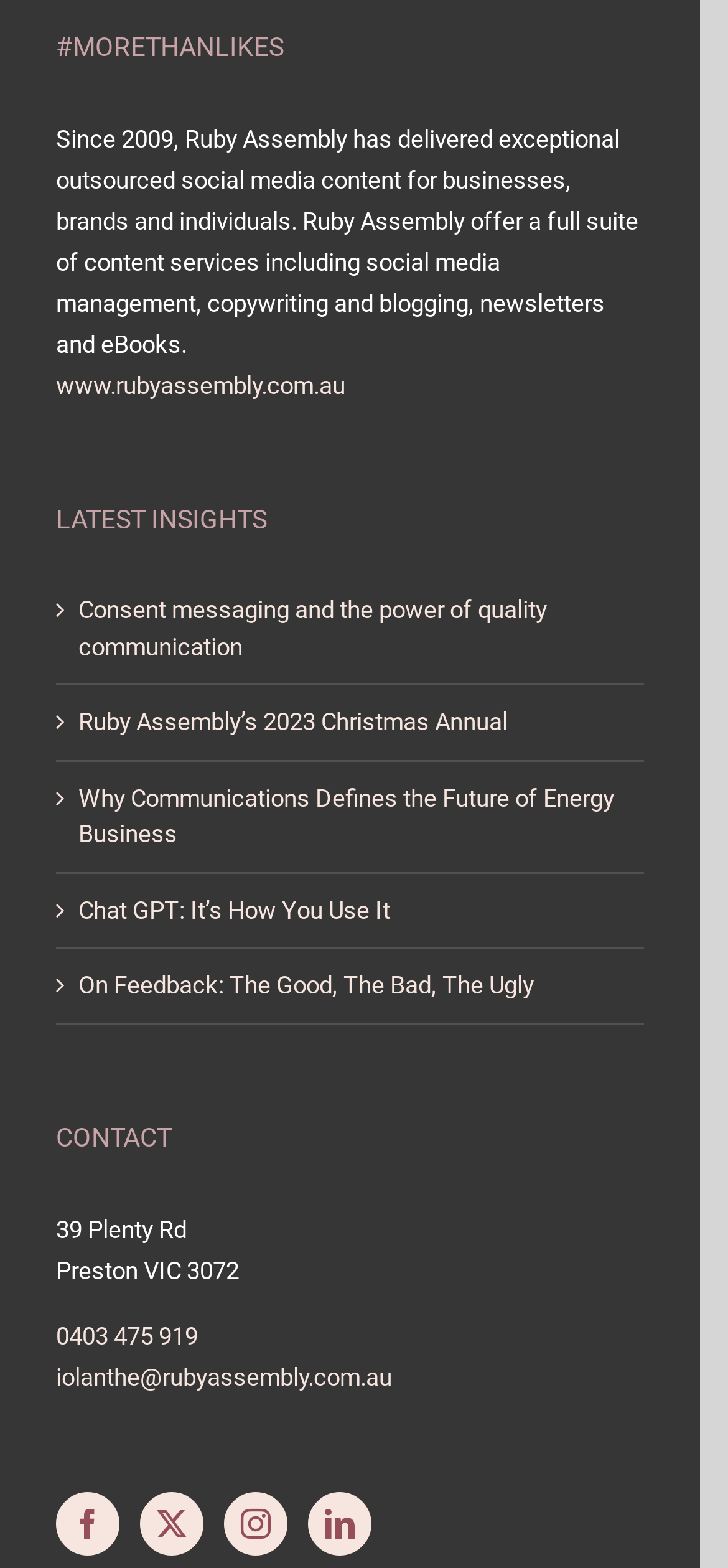How many latest insights are listed?
Please answer the question with as much detail and depth as you can.

There are five links listed under the 'LATEST INSIGHTS' heading, each with a title and a bounding box coordinate, indicating five latest insights.